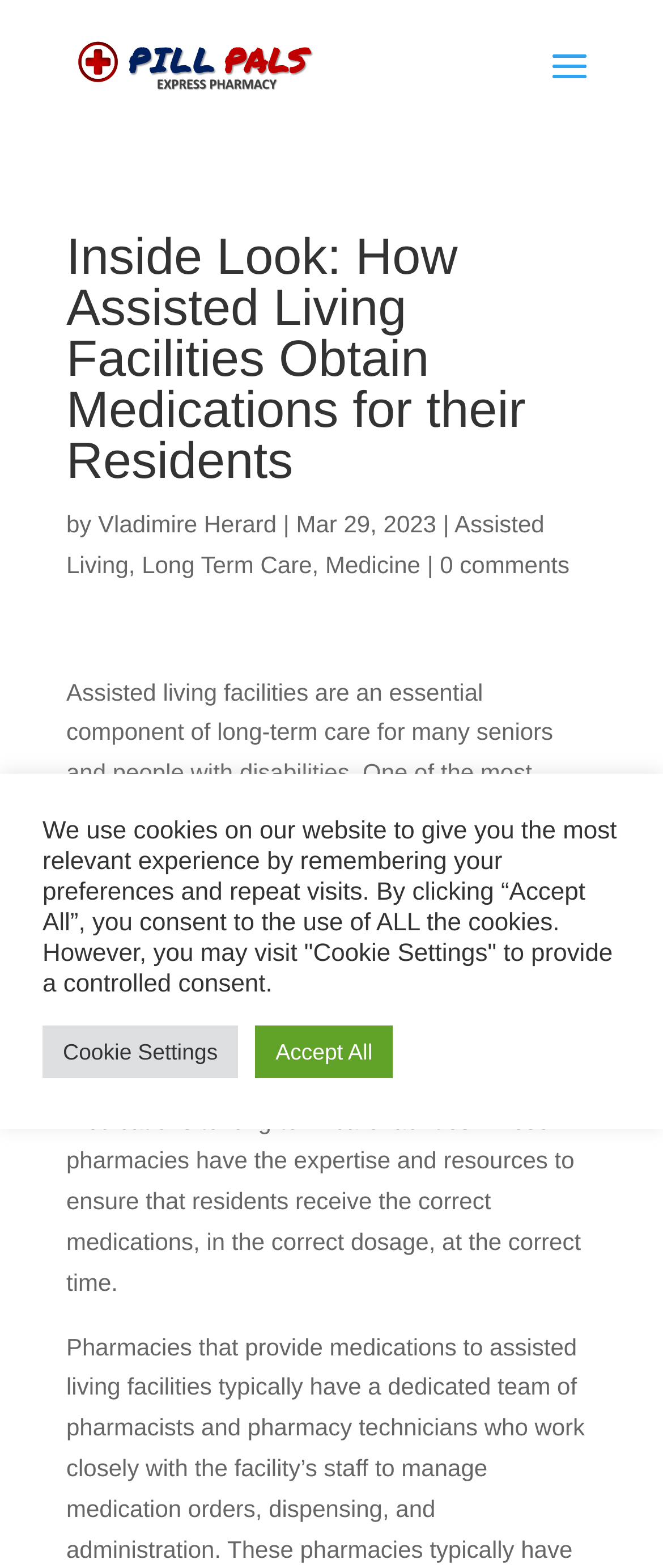Please answer the following question using a single word or phrase: 
What is the main topic of the article?

Assisted Living Facilities